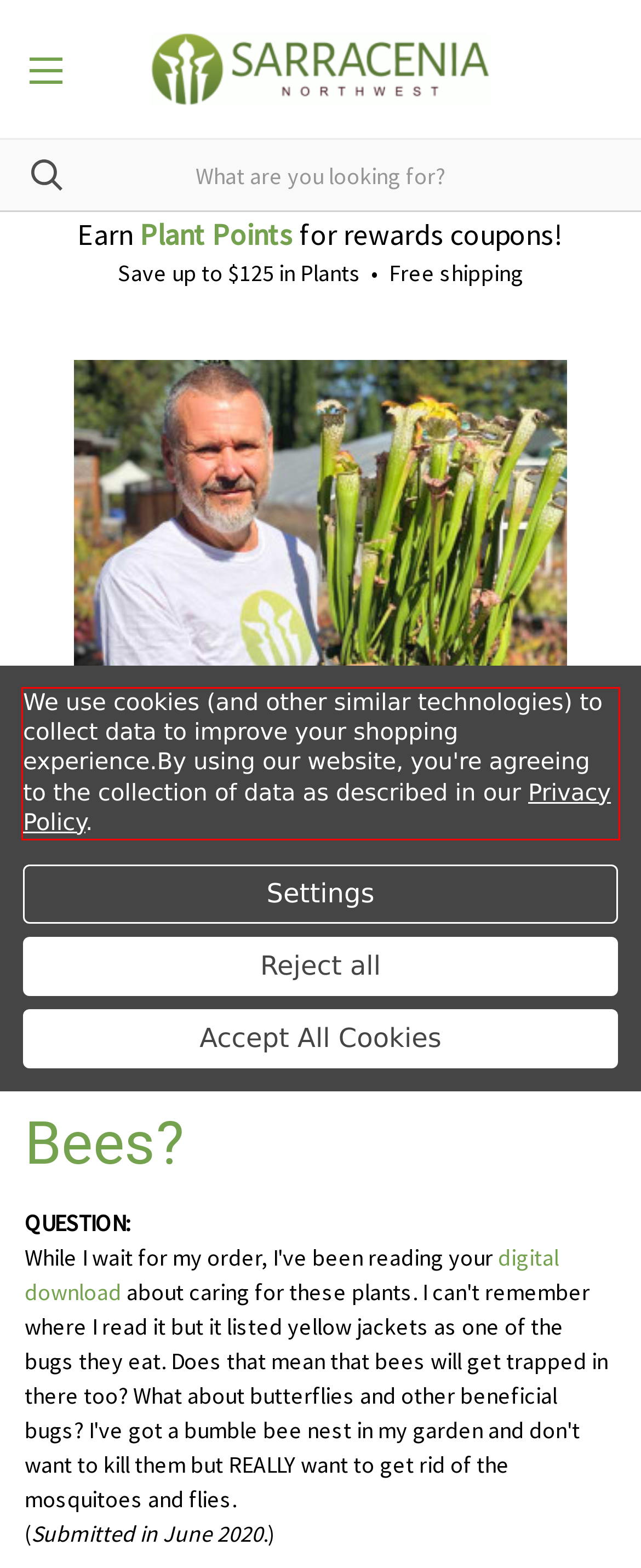Analyze the webpage screenshot and use OCR to recognize the text content in the red bounding box.

We use cookies (and other similar technologies) to collect data to improve your shopping experience.By using our website, you're agreeing to the collection of data as described in our Privacy Policy.